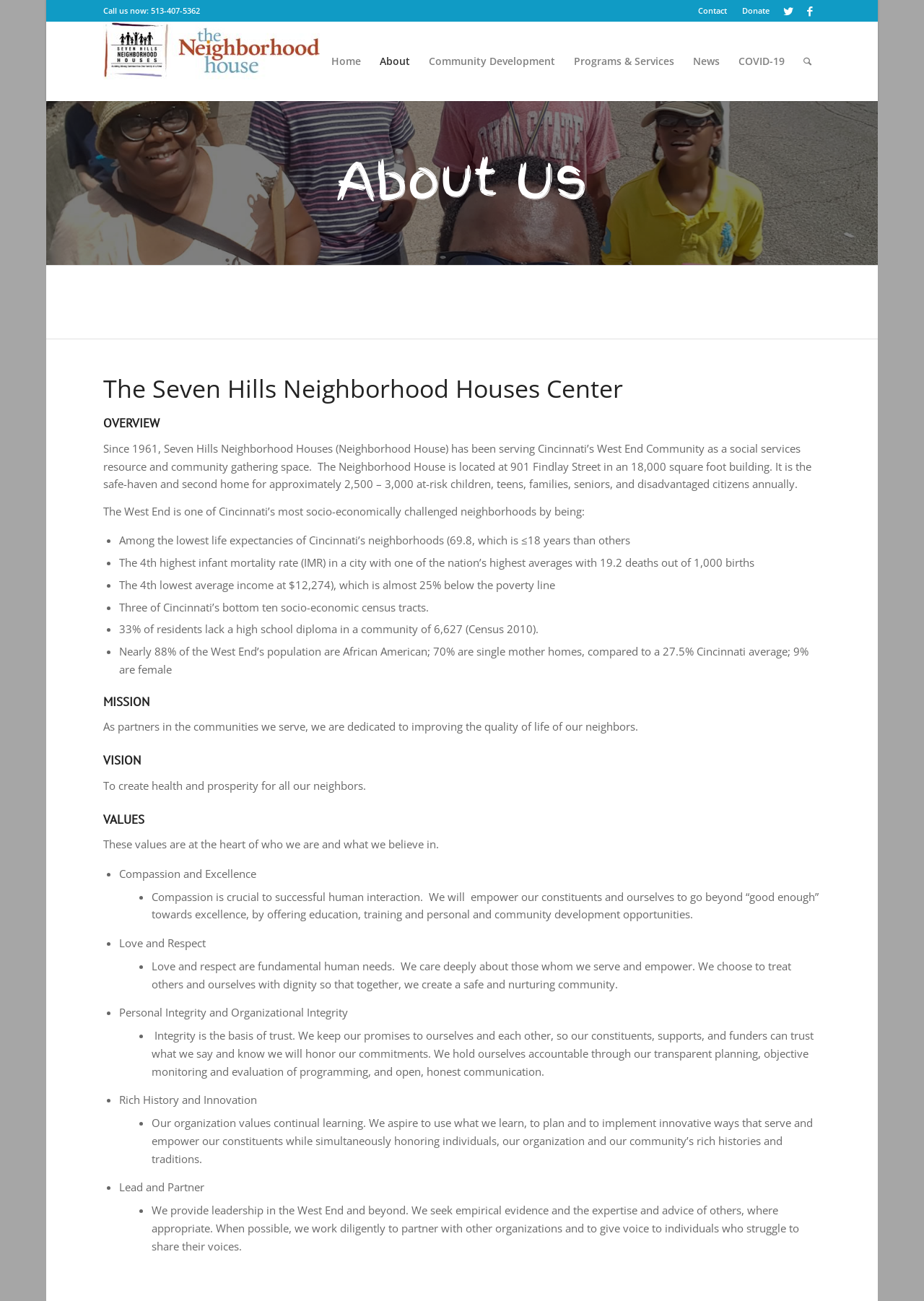What is the name of the organization?
Based on the screenshot, provide a one-word or short-phrase response.

The Neighborhood House